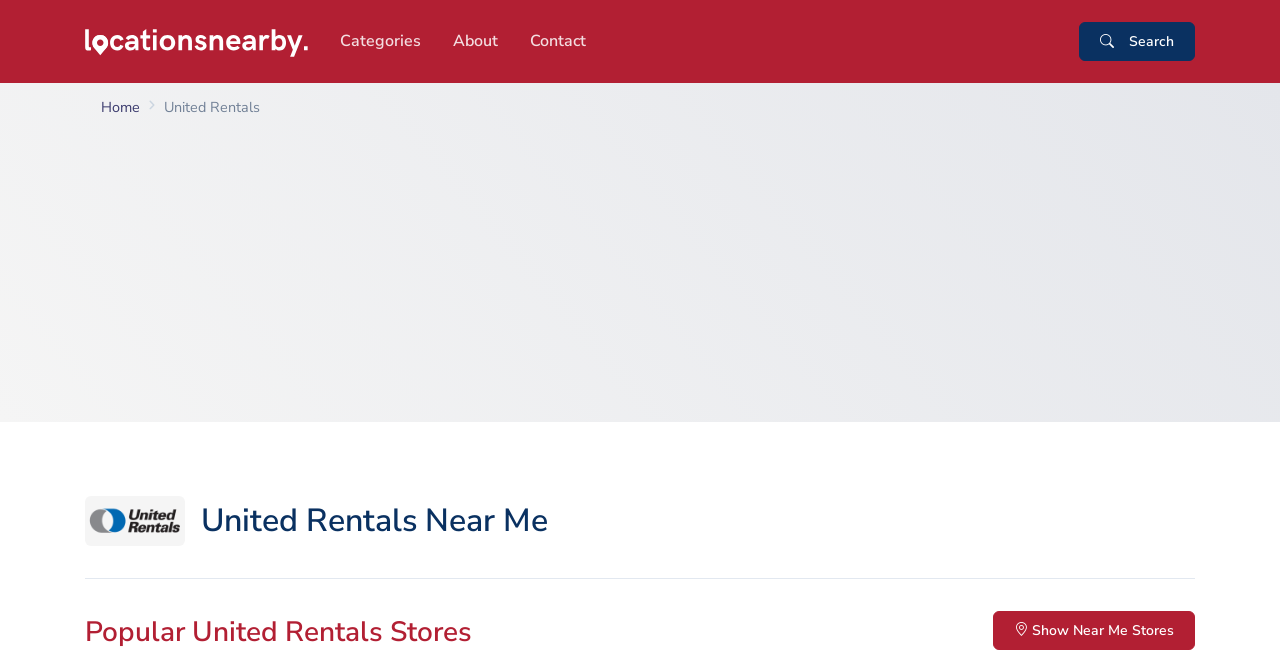With reference to the screenshot, provide a detailed response to the question below:
What is the main topic of this webpage?

The main topic of this webpage is United Rentals locations, and it provides information and resources for users to find and access these locations. The webpage is designed to help users find the nearest United Rentals location and get information about its hours of operation and contact details.